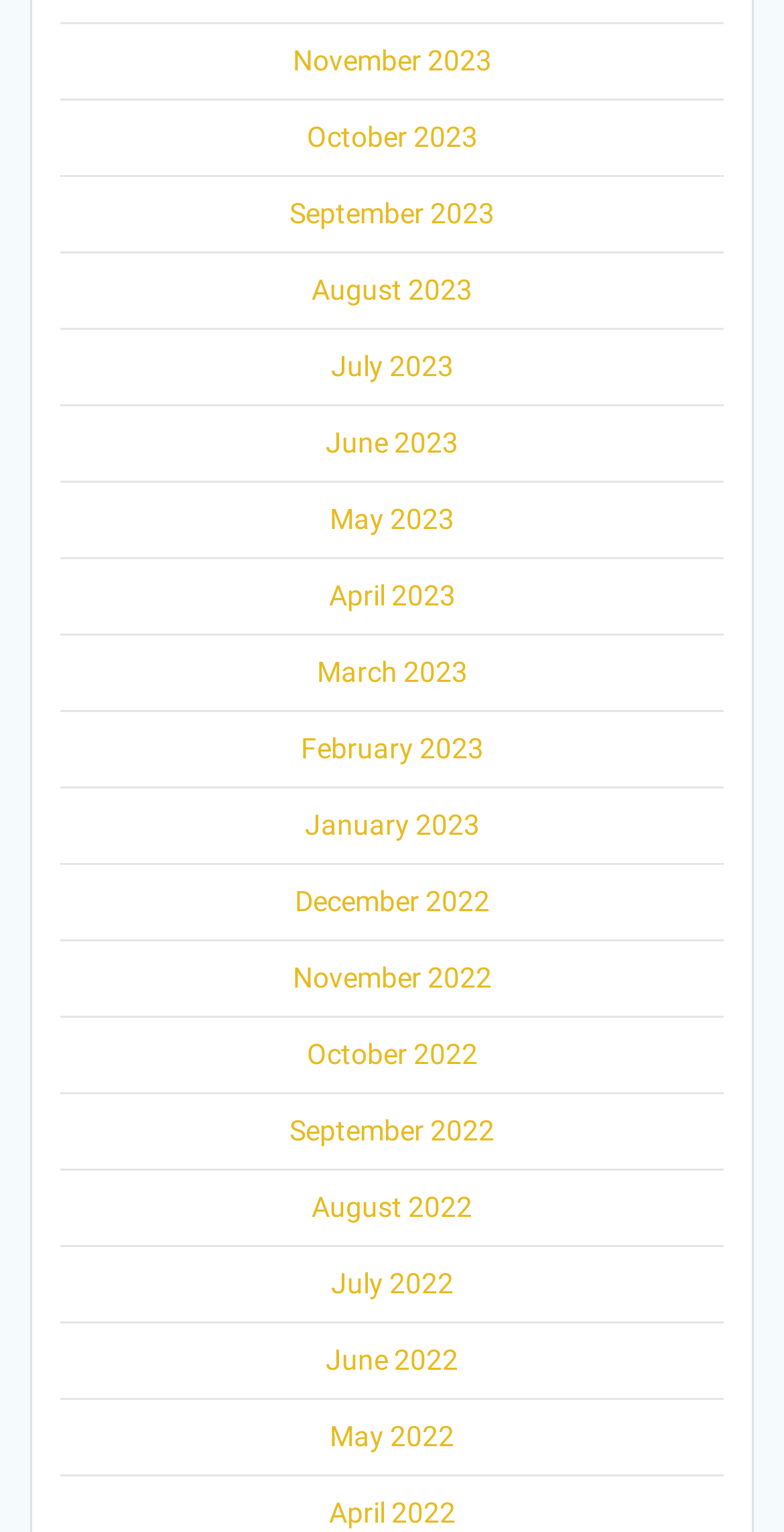Find the bounding box coordinates for the element described here: "May 2022".

[0.421, 0.927, 0.579, 0.948]